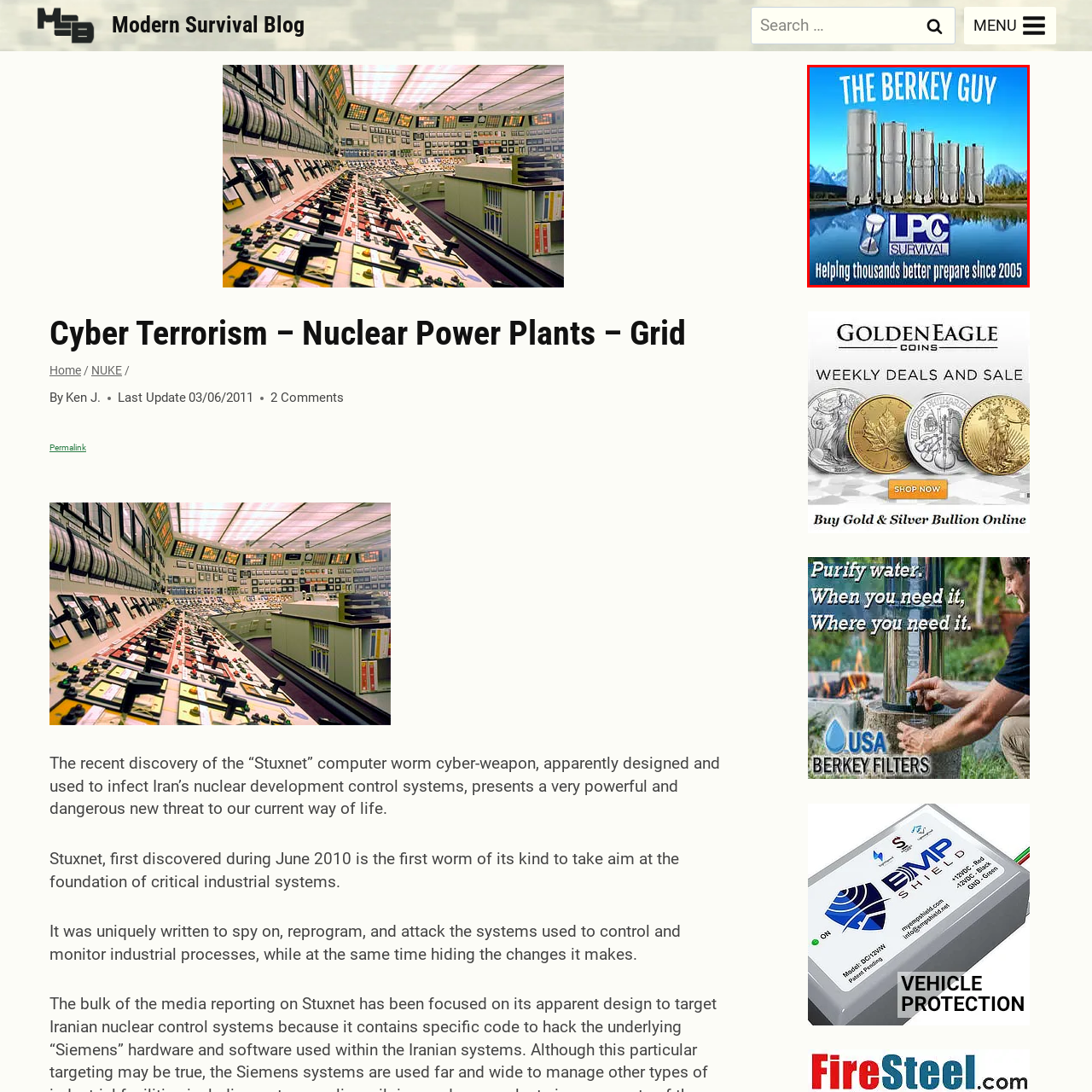Generate a detailed caption for the picture within the red-bordered area.

The image prominently features "The Berkey Guy," displaying a lineup of Berkey water filtration systems designed to ensure clean drinking water. The sleek, stainless-steel filters are arranged in ascending order, showcasing their various sizes against a serene backdrop of mountains reflecting in a calm body of water. Beneath the image, the logo of LPC Survival is highlighted, with the tagline "Helping thousands better prepare since 2005," emphasizing their commitment to promoting readiness and health through reliable filtration solutions. This visual aims to convey trust and quality in emergency preparedness.